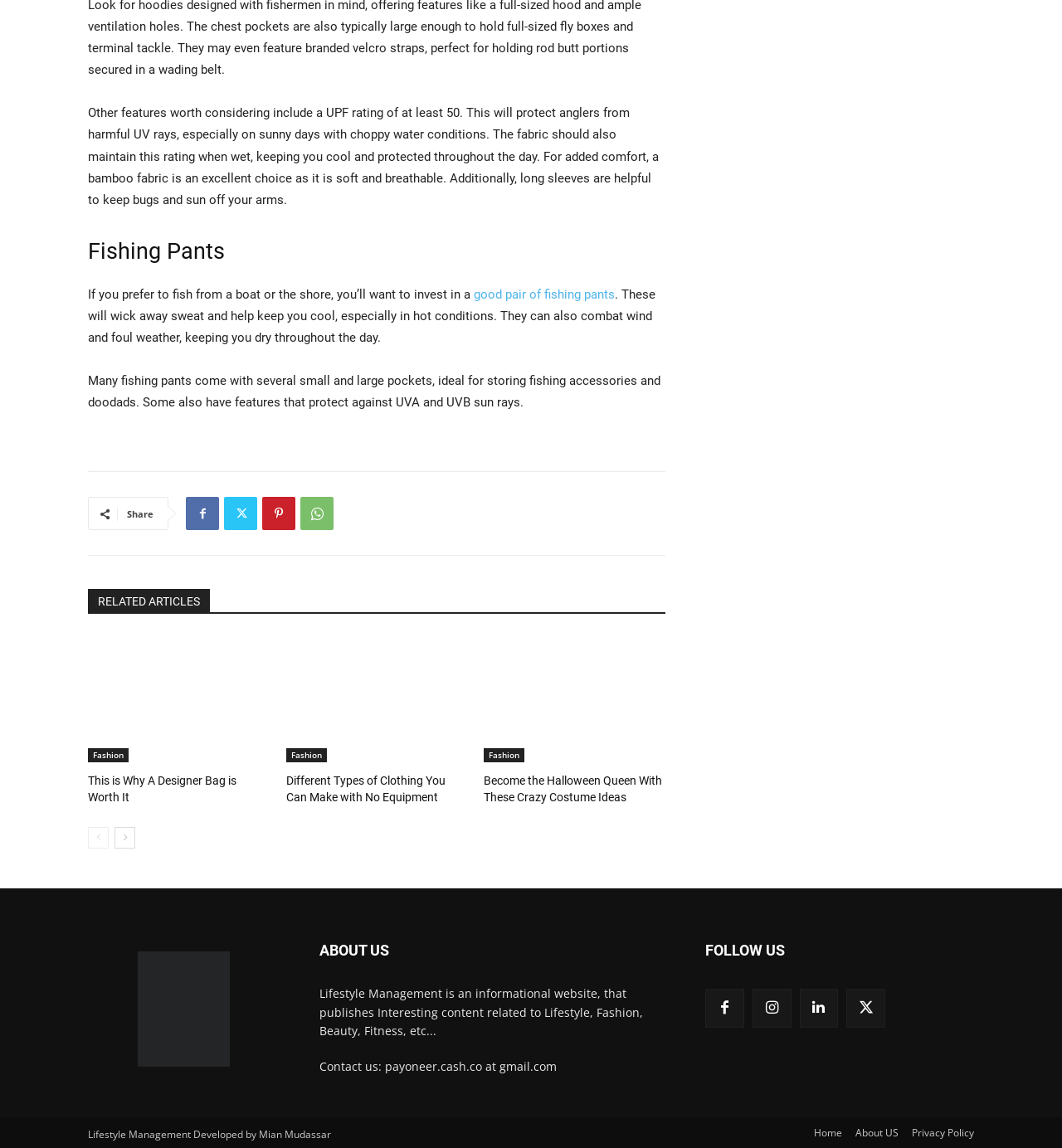Locate the bounding box coordinates of the clickable area needed to fulfill the instruction: "Click on 'Fishing Pants'".

[0.083, 0.205, 0.627, 0.233]